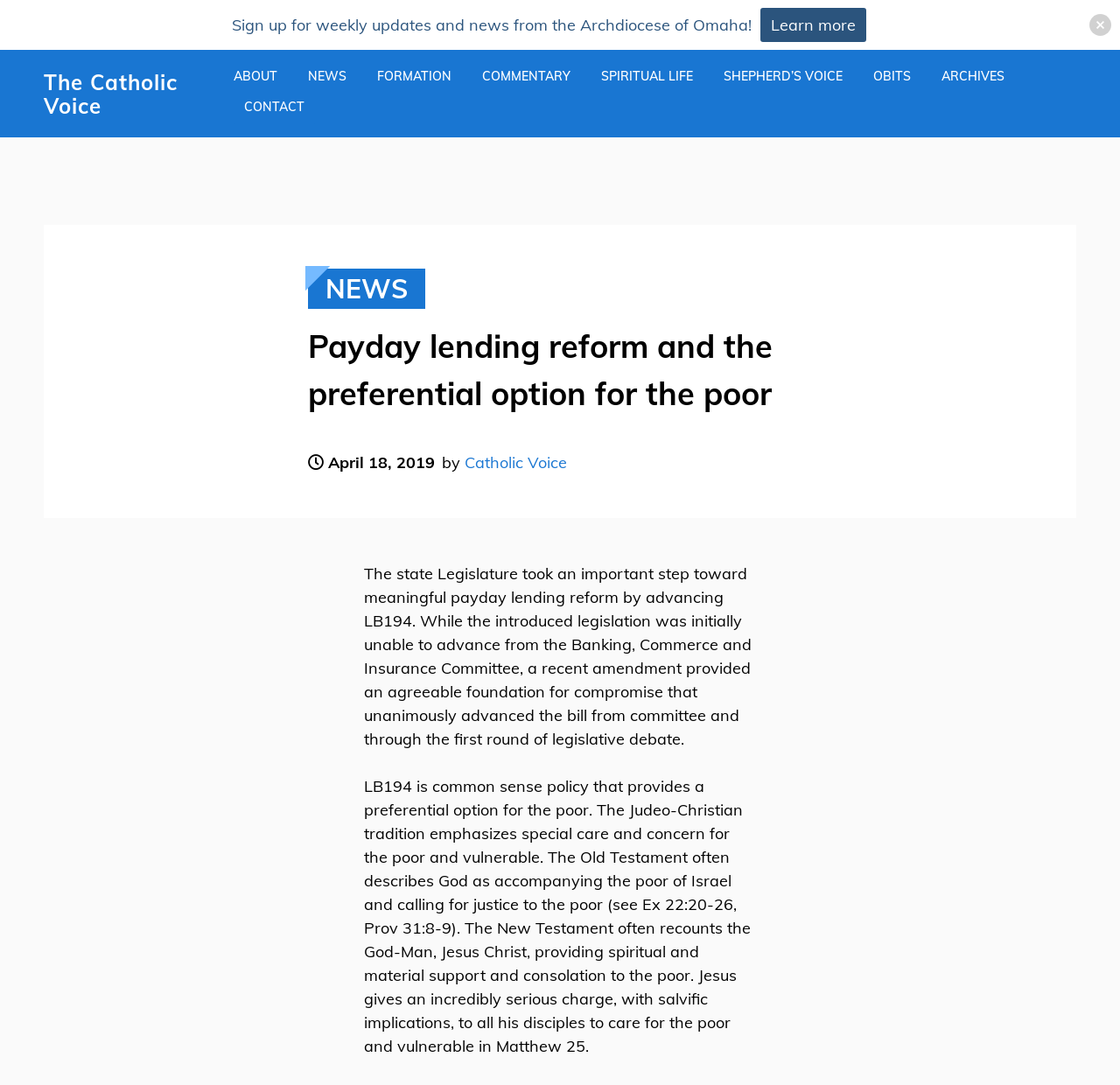Please provide the bounding box coordinate of the region that matches the element description: Archives. Coordinates should be in the format (top-left x, top-left y, bottom-right x, bottom-right y) and all values should be between 0 and 1.

[0.84, 0.063, 0.897, 0.077]